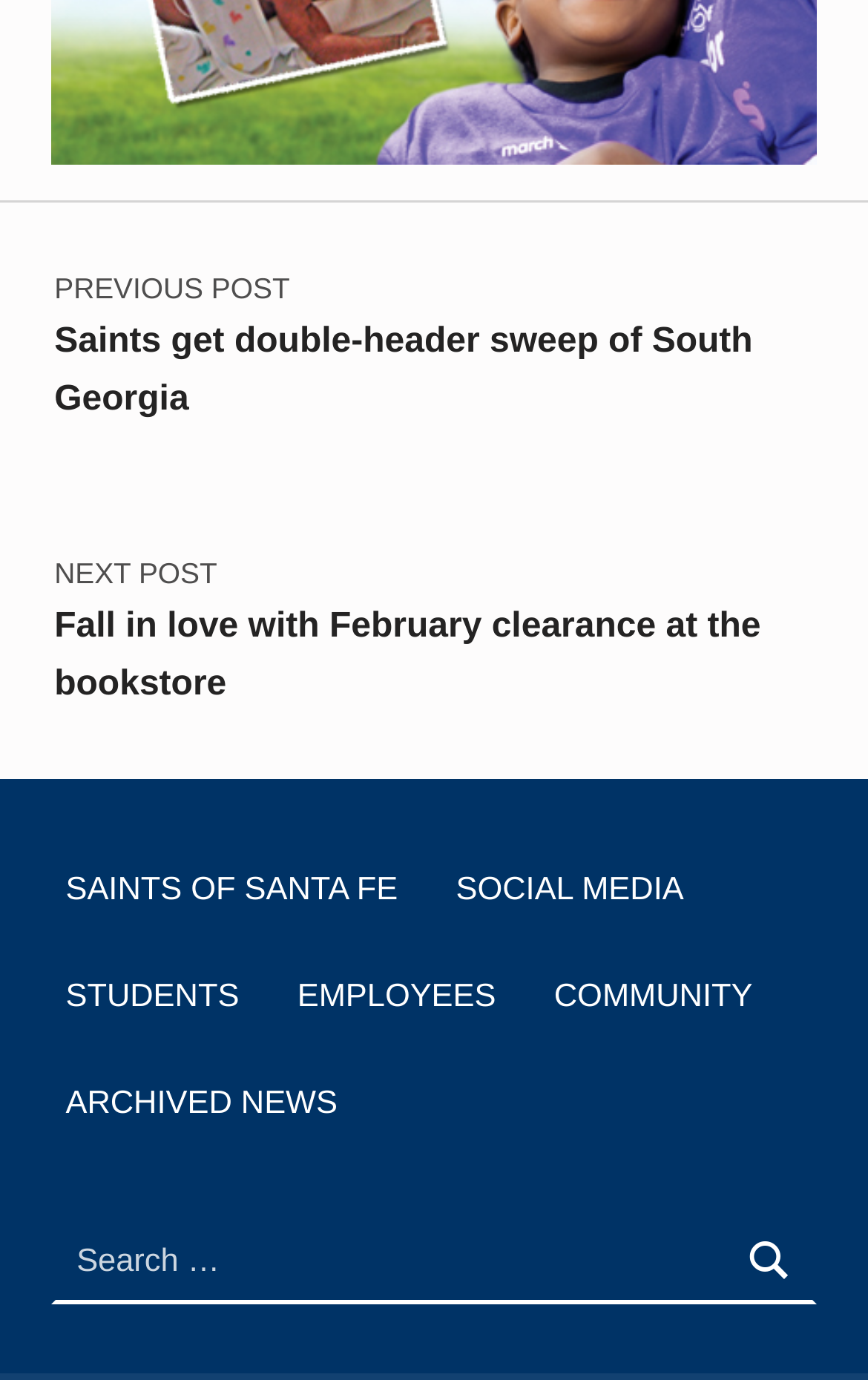Find the bounding box coordinates of the area that needs to be clicked in order to achieve the following instruction: "search for something". The coordinates should be specified as four float numbers between 0 and 1, i.e., [left, top, right, bottom].

[0.06, 0.884, 0.94, 0.945]